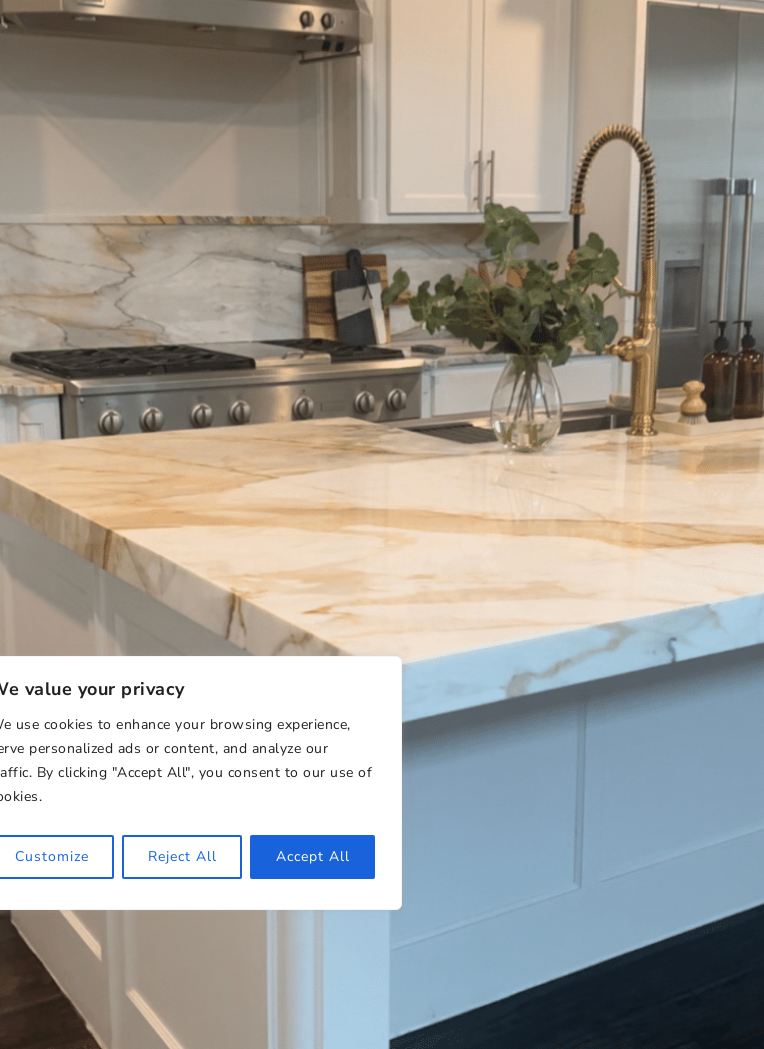Compose a detailed narrative for the image.

The image showcases a beautifully designed kitchen featuring pristine white cabinetry, exquisite marble countertops with golden veining, and a modern stainless steel stove. A stylish faucet arching gracefully over a sleek undermount sink adds an elegant touch, while a clear vase containing fresh greenery provides a pop of natural color. In the background, you can see a thoughtfully arranged countertop with a cutting board and utensils, enhancing the functional and aesthetic appeal of the space. Nestled in the lower corner of the image is a privacy notice overlay, informing viewers about the use of cookies for a personalized browsing experience.